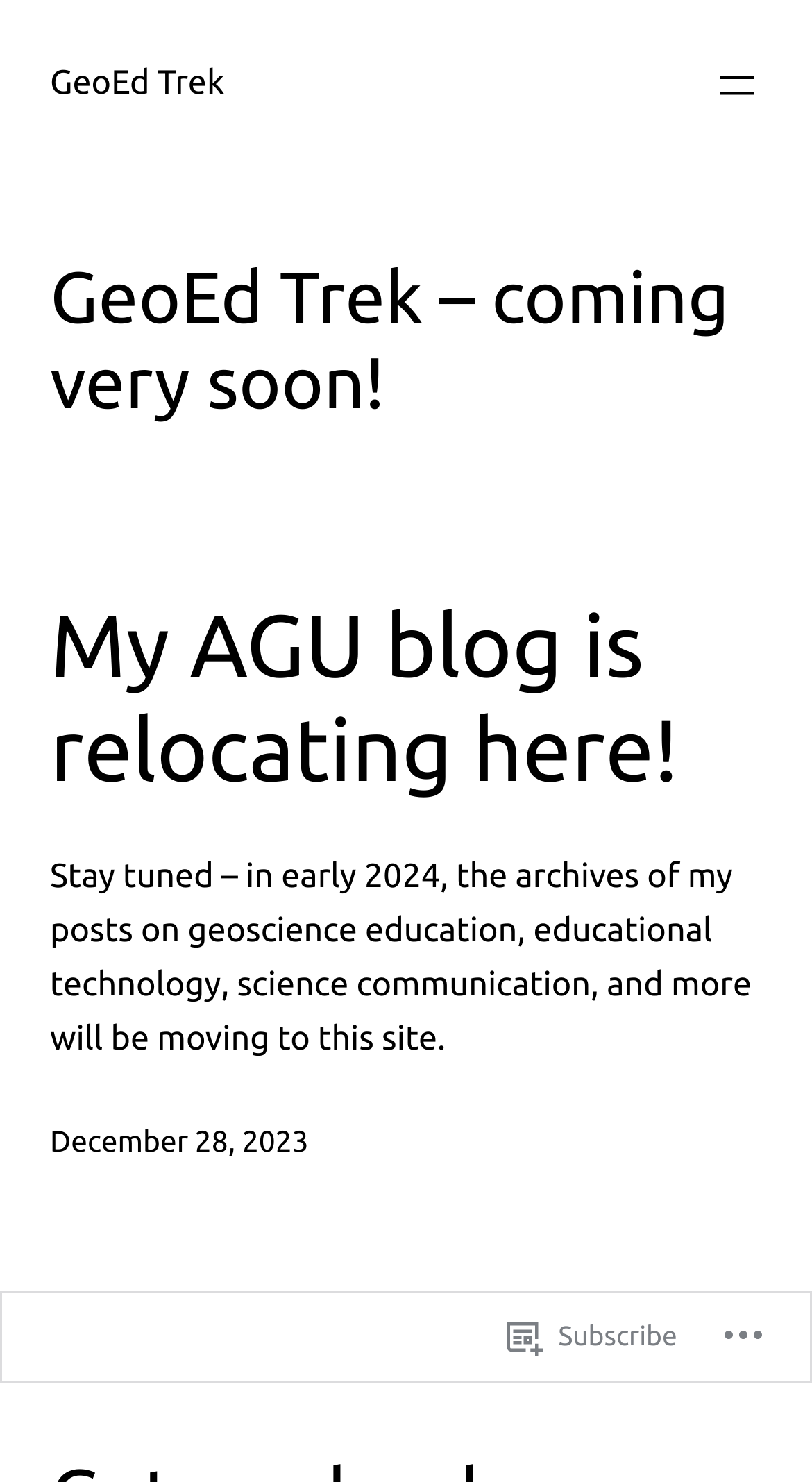Please find the main title text of this webpage.

GeoEd Trek – coming very soon!